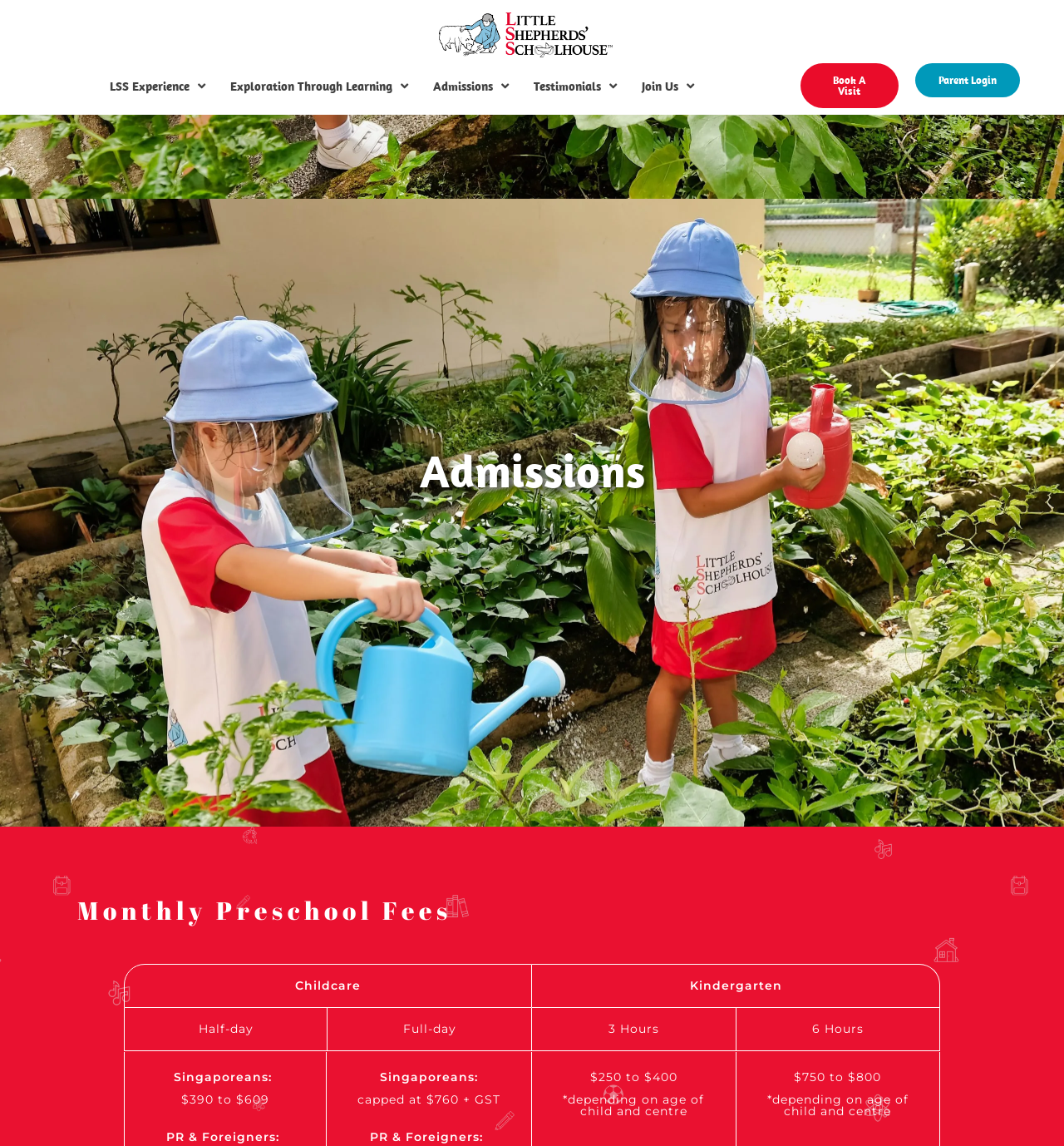Pinpoint the bounding box coordinates of the area that must be clicked to complete this instruction: "Contact Anbu Safety via email".

None